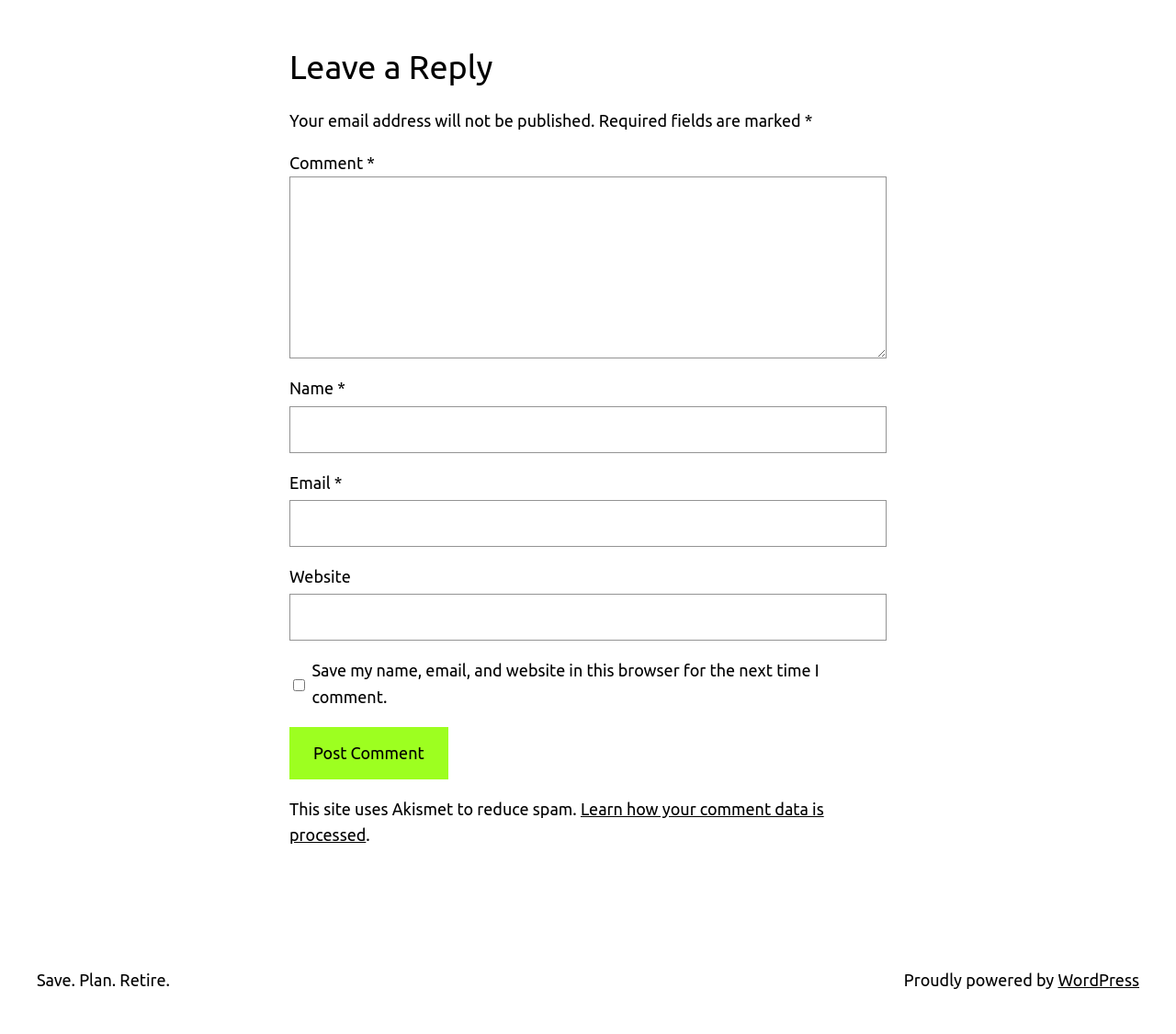Respond to the question below with a single word or phrase:
What is required to submit a comment?

Name, email, and comment